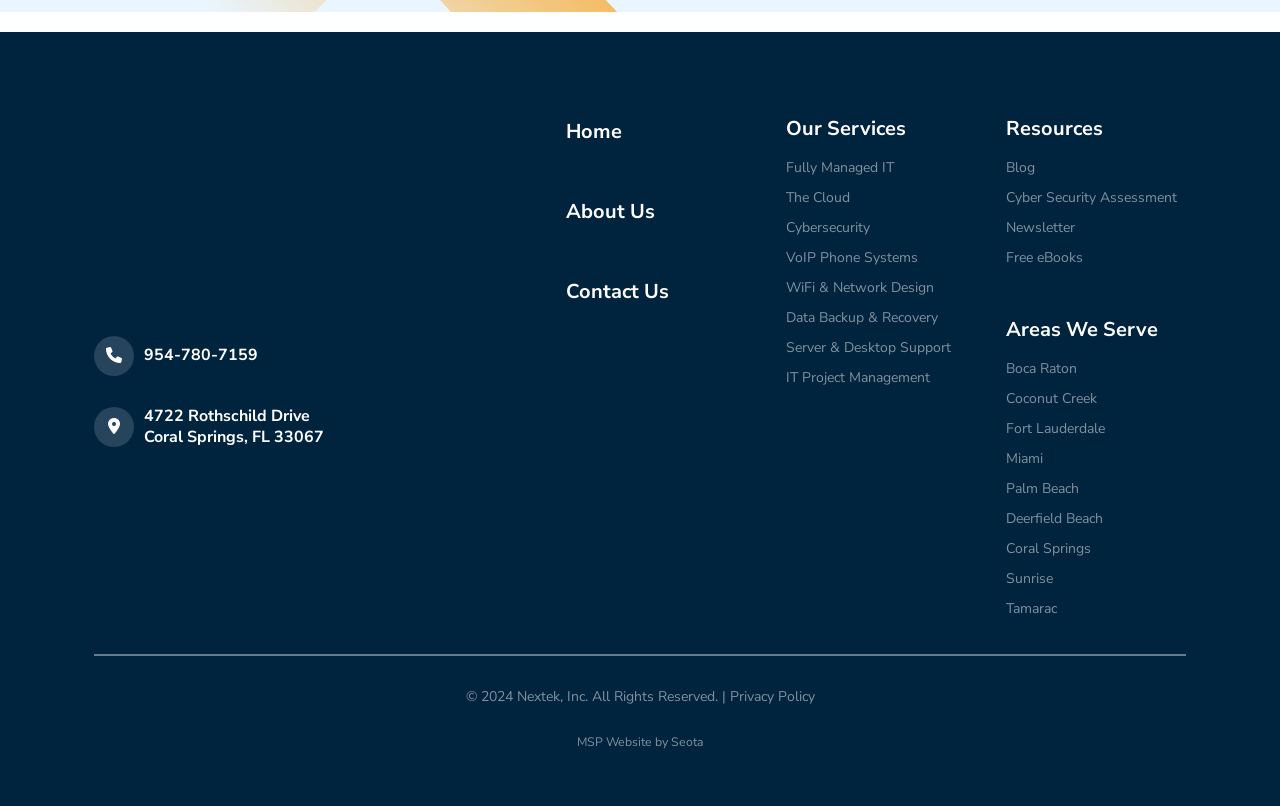Determine the bounding box coordinates of the clickable element necessary to fulfill the instruction: "Click NexTek logo". Provide the coordinates as four float numbers within the 0 to 1 range, i.e., [left, top, right, bottom].

[0.073, 0.145, 0.205, 0.355]